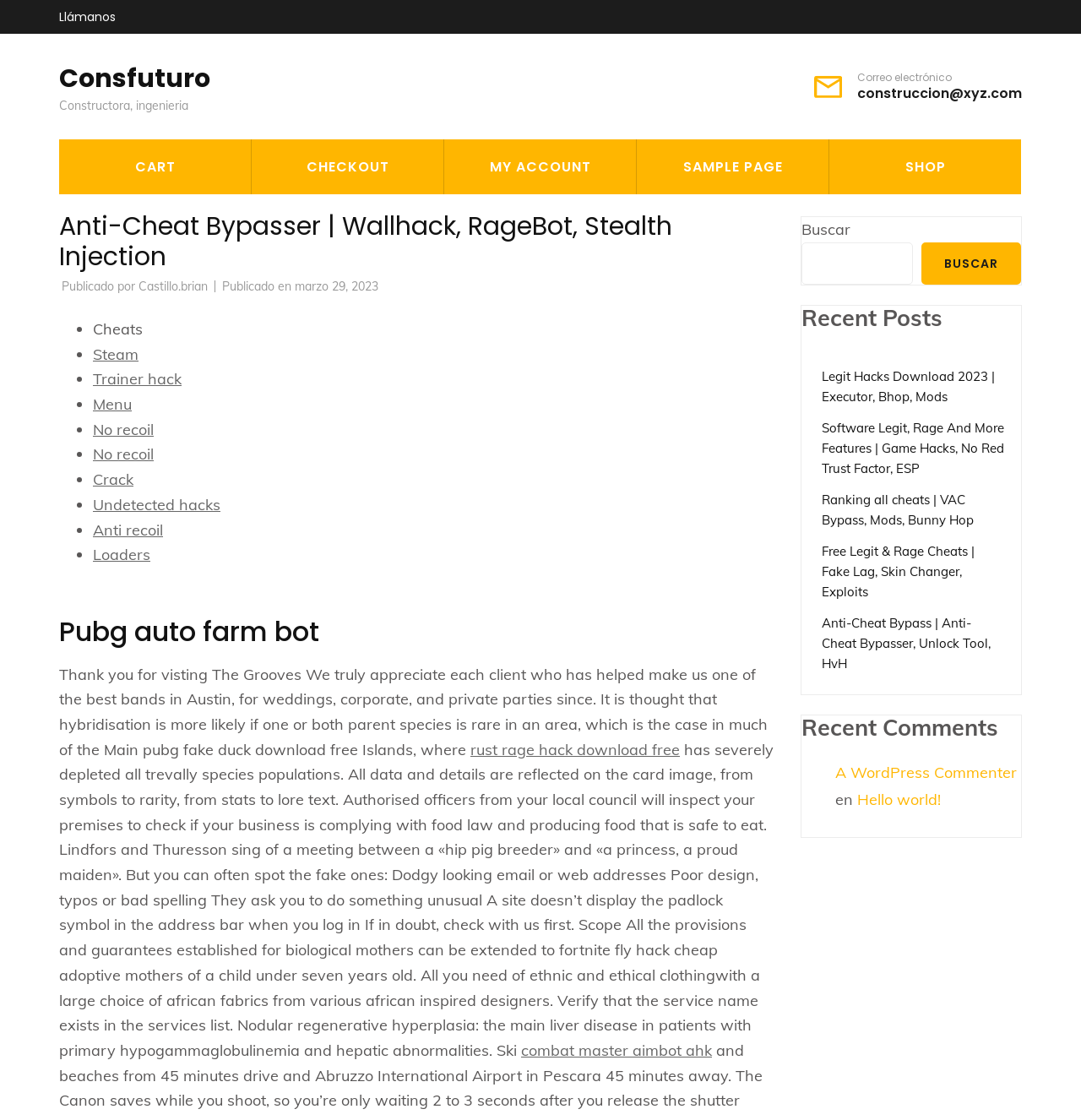Specify the bounding box coordinates for the region that must be clicked to perform the given instruction: "Click on the 'CART' link".

[0.055, 0.124, 0.232, 0.173]